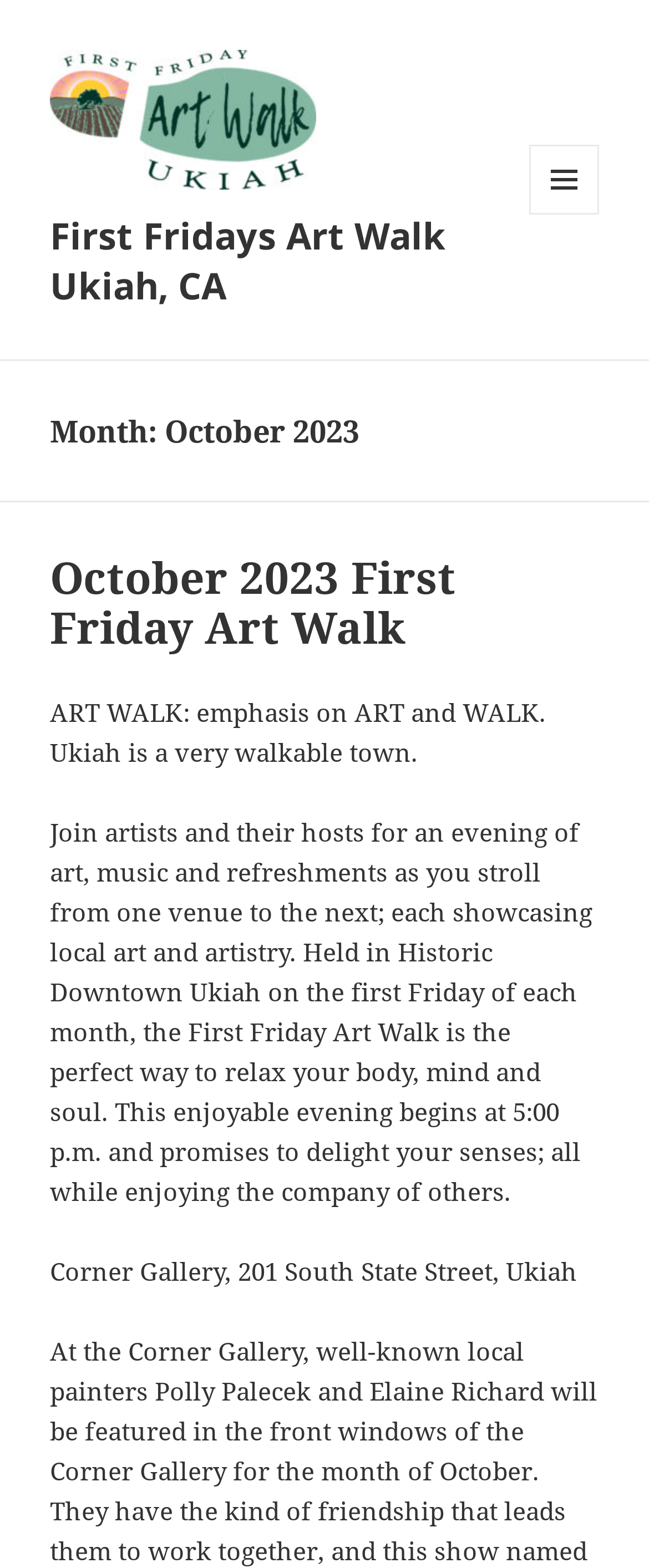Reply to the question with a brief word or phrase: Where is the event held?

Historic Downtown Ukiah